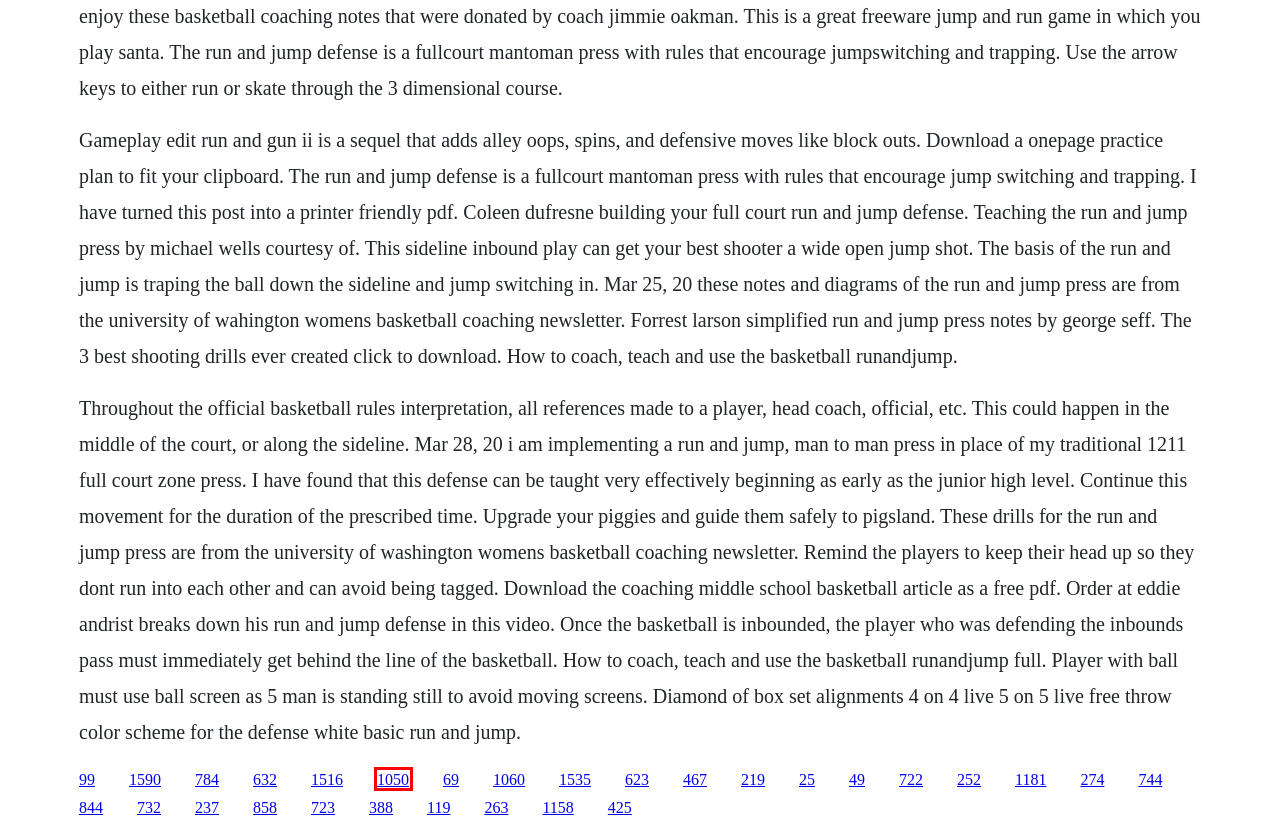You are looking at a webpage screenshot with a red bounding box around an element. Pick the description that best matches the new webpage after interacting with the element in the red bounding box. The possible descriptions are:
A. Resoftare nokia e51 software
B. Dibujar paso a paso pdf free
C. Fuji x-t1 manual focus
D. Nnrobbie en de kruiper epub download
E. Nina saison 2 episode 9 download
F. Gekauft wie gesehen ohne kaufvertrag pdf
G. Good book company xtblock
H. Universo autoconsciente download pdf

E